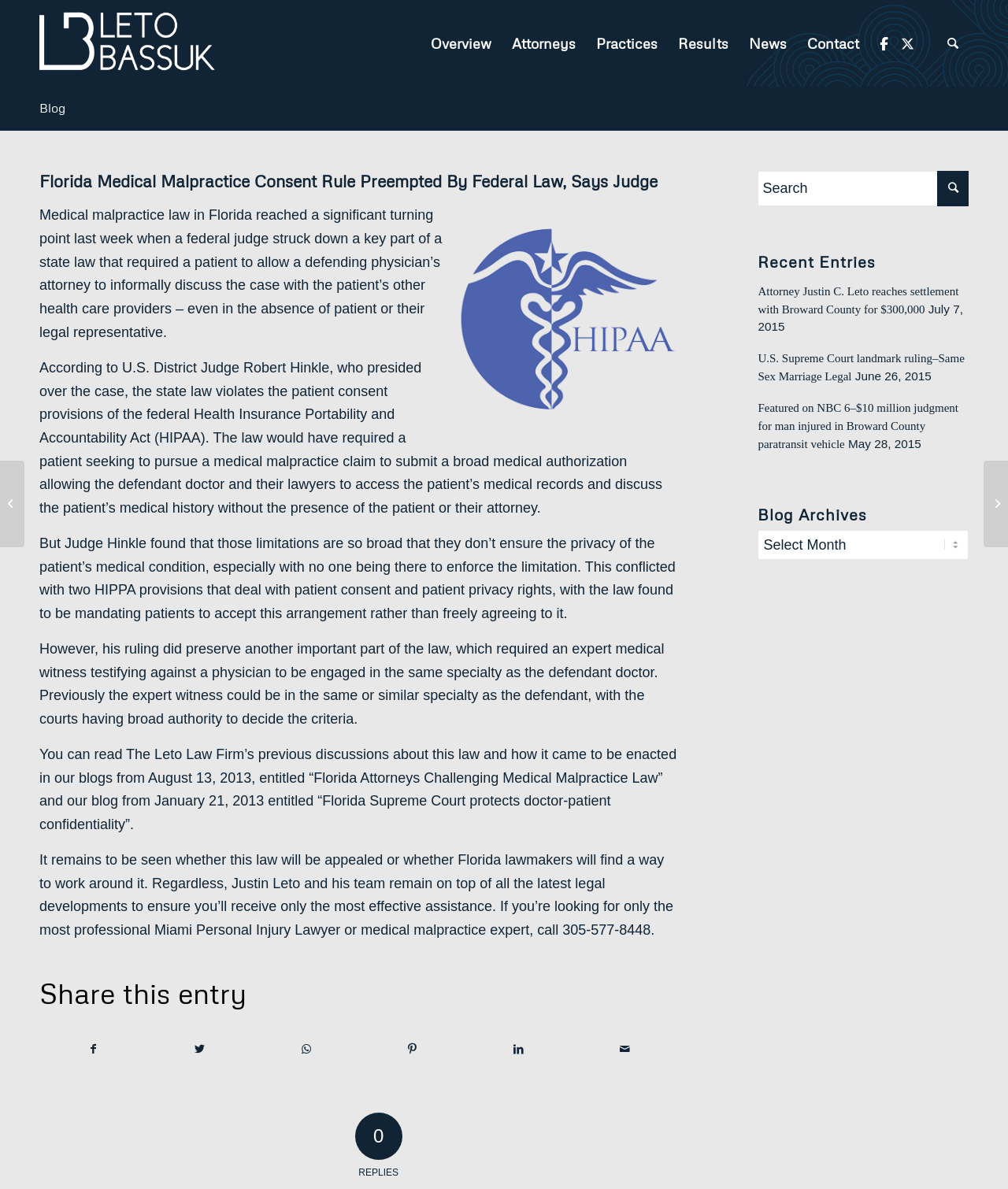Based on the provided description, "Tech Stuff Review", find the bounding box of the corresponding UI element in the screenshot.

None